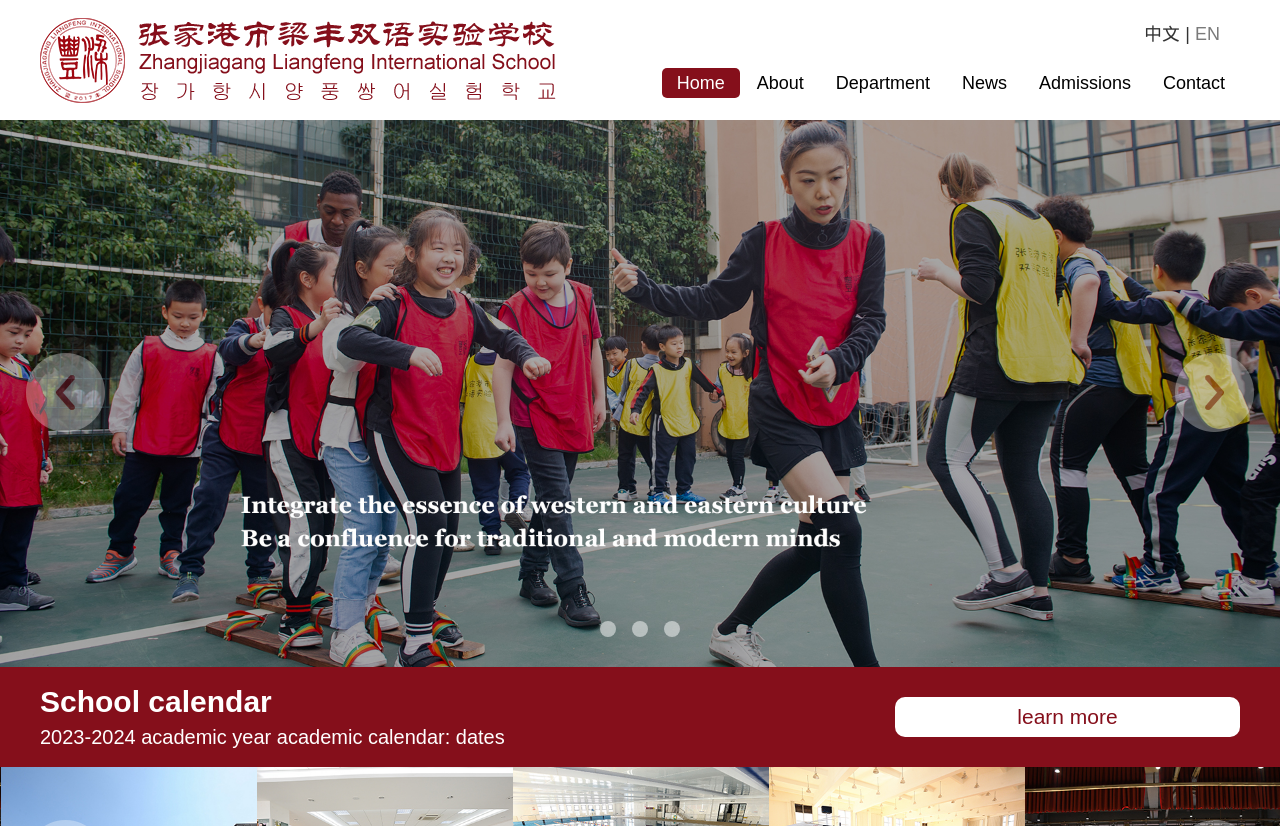What is the language switcher located?
Provide an in-depth and detailed explanation in response to the question.

I found the language switcher by looking at the top right corner of the webpage, where I saw the links '中文' and 'EN' next to each other, indicating a language switcher.